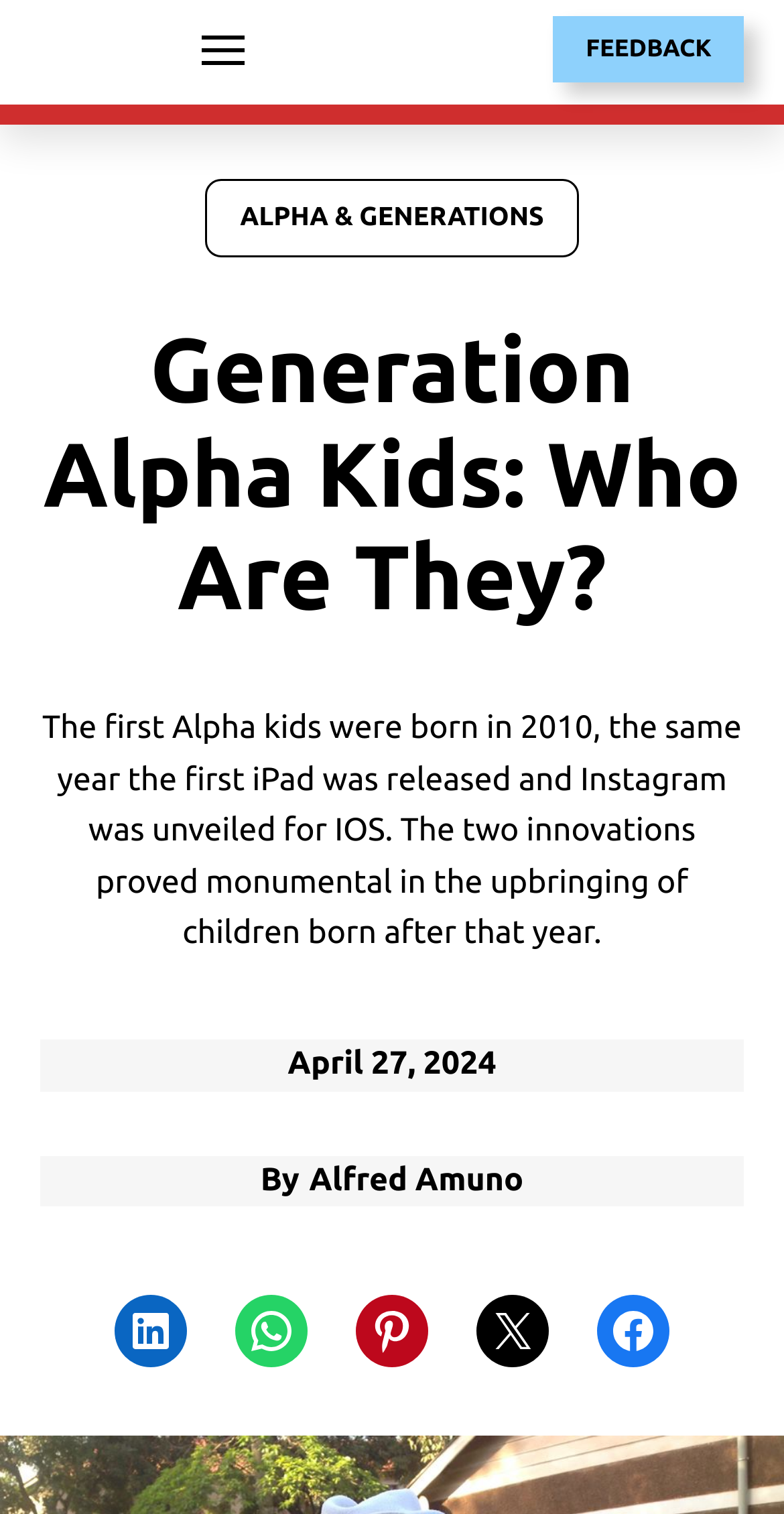Based on the image, give a detailed response to the question: What is the name of the website?

The name of the website can be found at the top left corner of the webpage, where it says 'PARENTING ALPHA' in a link format.